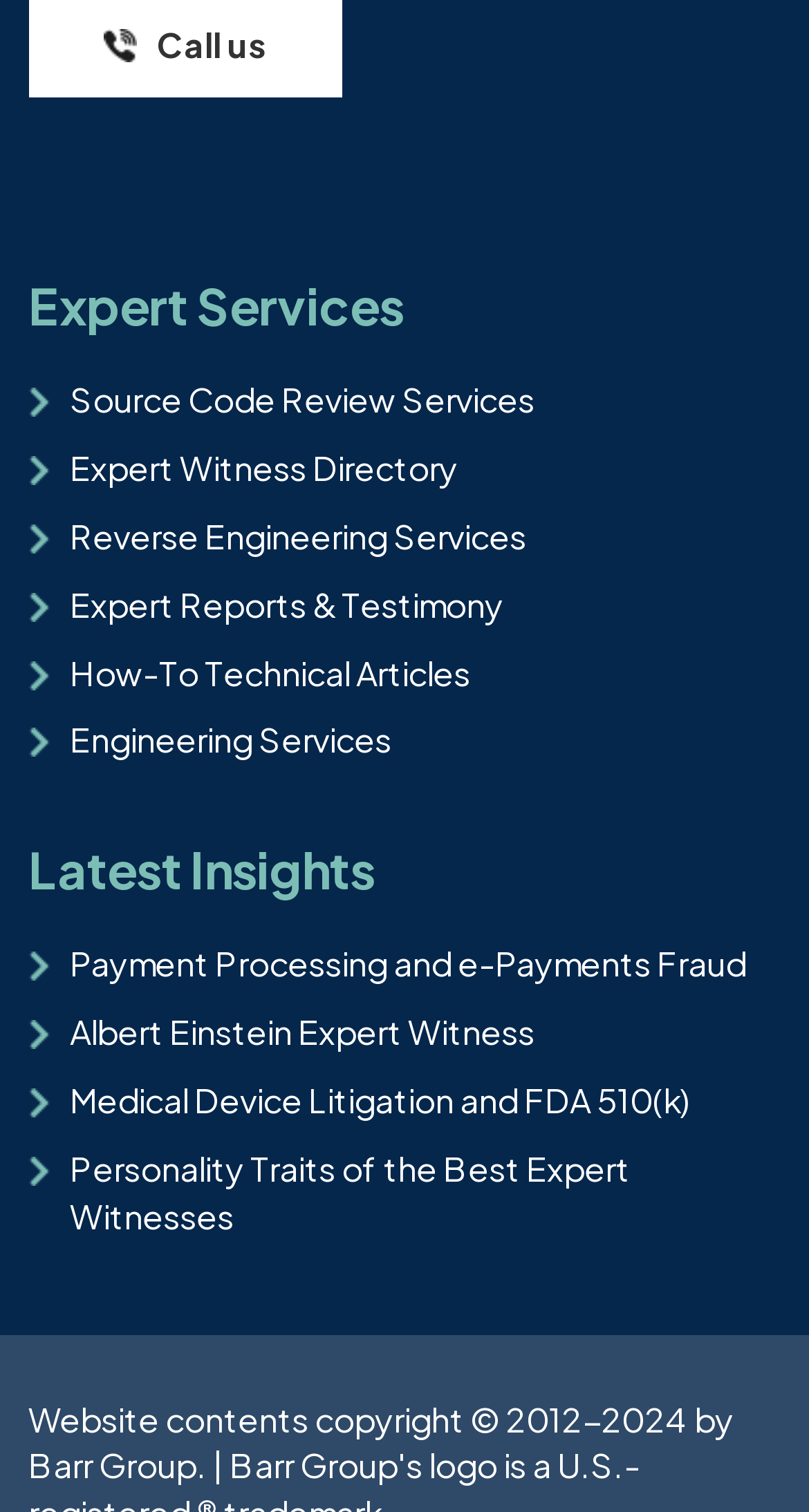How many links are under 'Latest Insights'?
Using the image, provide a concise answer in one word or a short phrase.

4